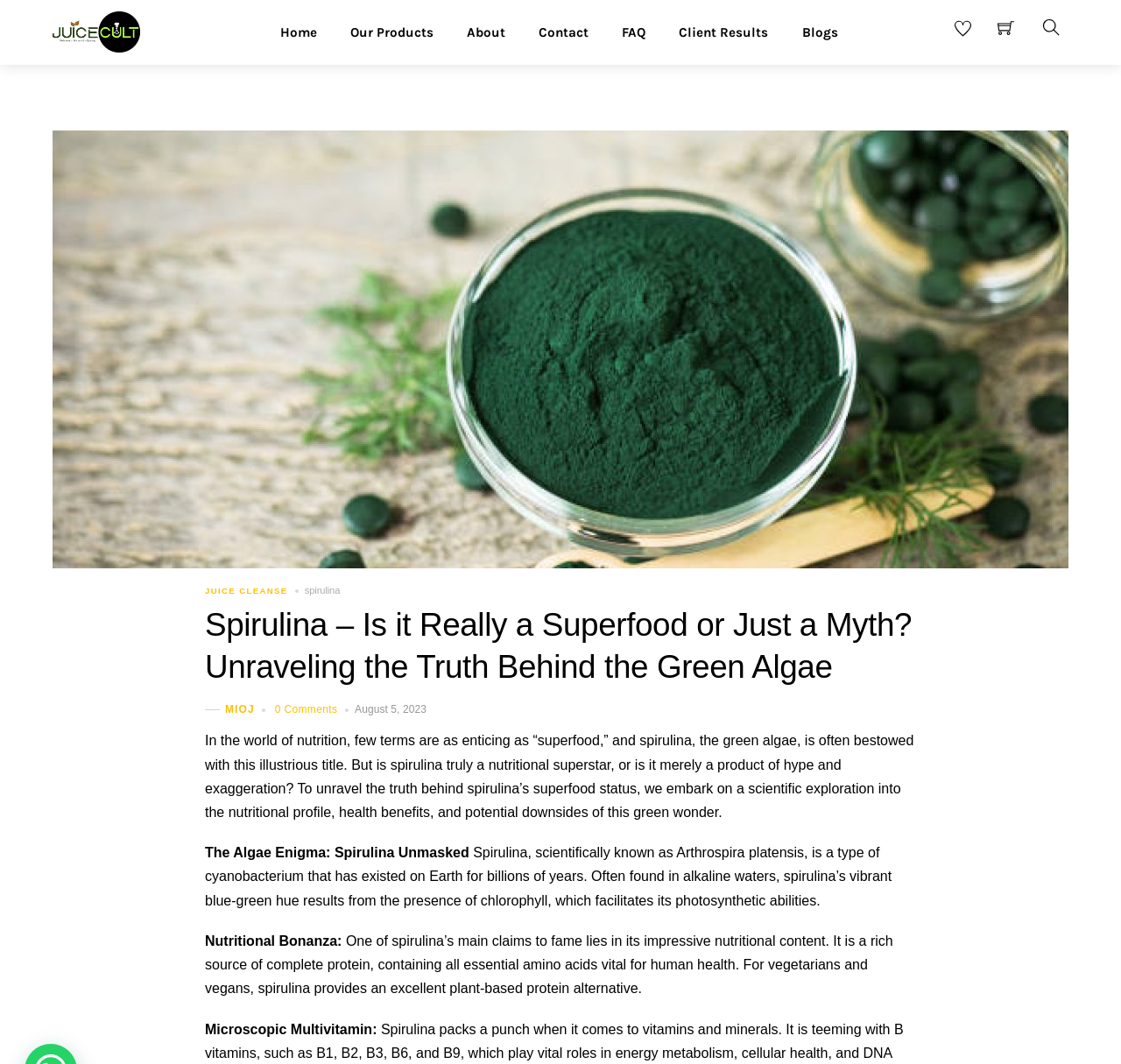What is spirulina scientifically known as?
Give a one-word or short phrase answer based on the image.

Arthrospira platensis